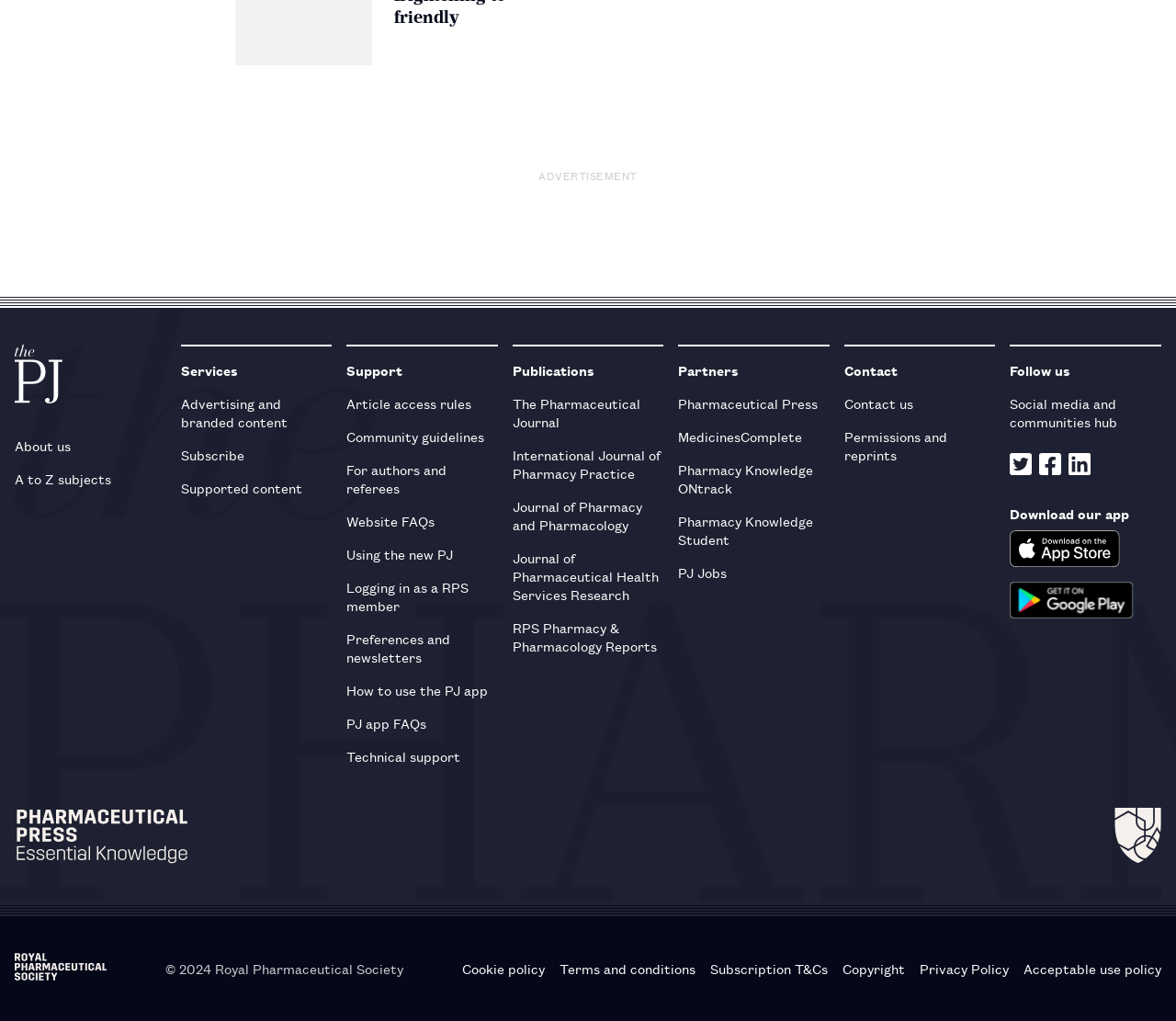What is the name of the logo at the top left corner?
Please use the image to provide a one-word or short phrase answer.

PJ logo